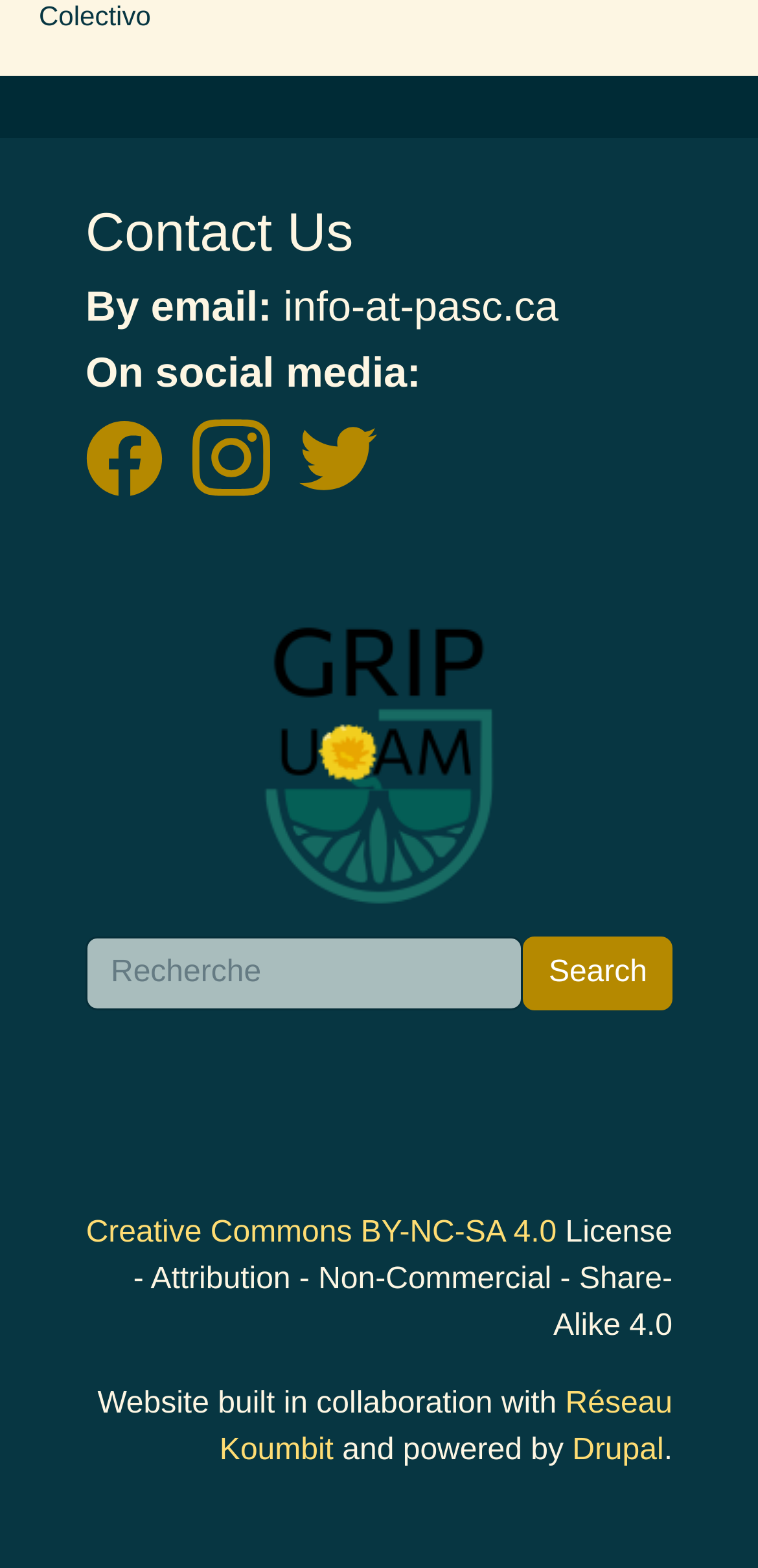Please respond to the question with a concise word or phrase:
Who built the website in collaboration with?

Réseau Koumbit